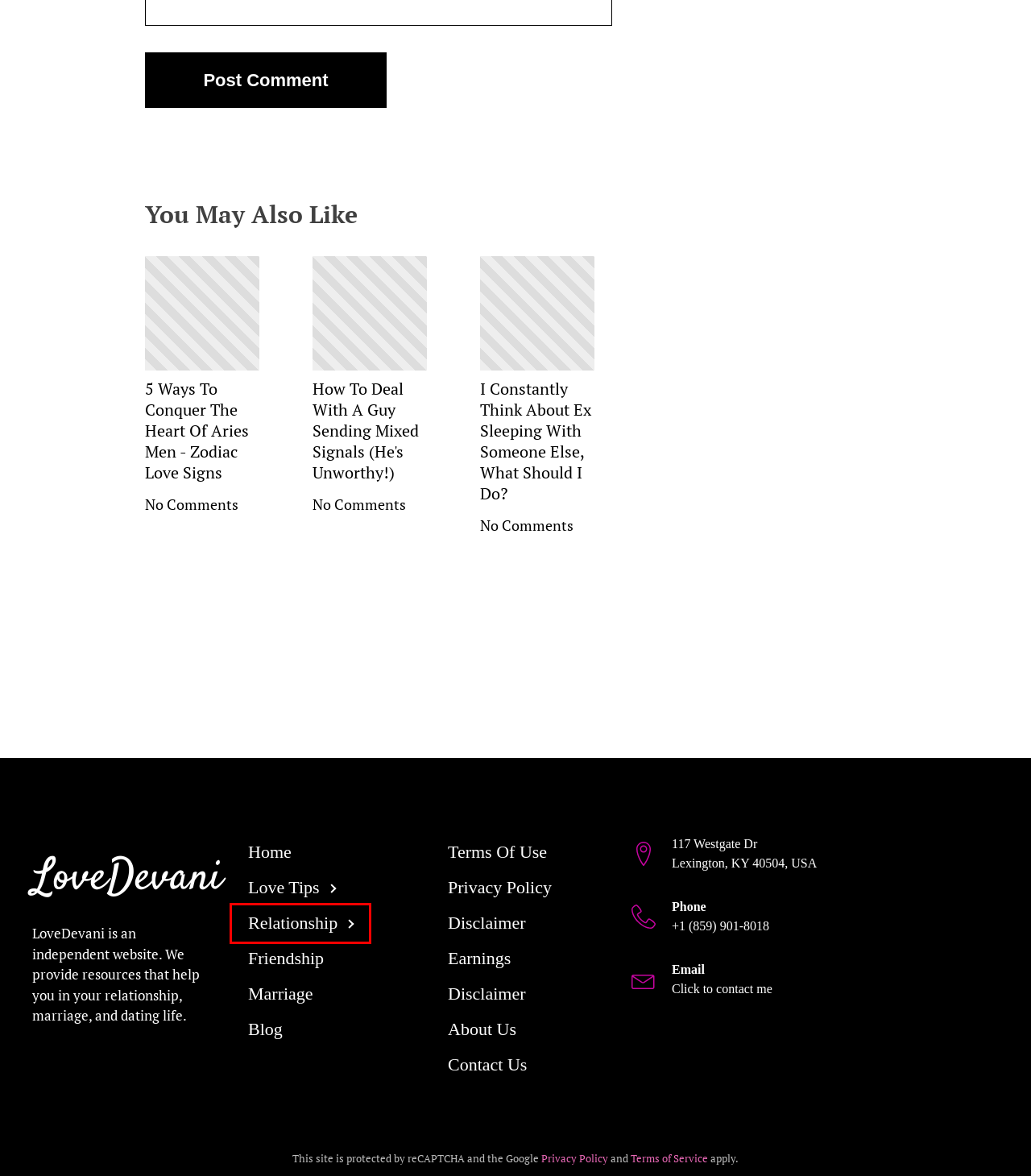Look at the screenshot of a webpage with a red bounding box and select the webpage description that best corresponds to the new page after clicking the element in the red box. Here are the options:
A. About Us - LoveDevani.com
B. Relationship Archives - LoveDevani.com
C. Privacy Policy - LoveDevani.com
D. Disclaimer - LoveDevani.com
E. Marriage Archives - LoveDevani.com
F. How To Deal With A Guy Sending Mixed Signals (He's Unworthy!) - LoveDevani.com
G. Terms Of Use - LoveDevani.com
H. Friendship Archives - LoveDevani.com

B